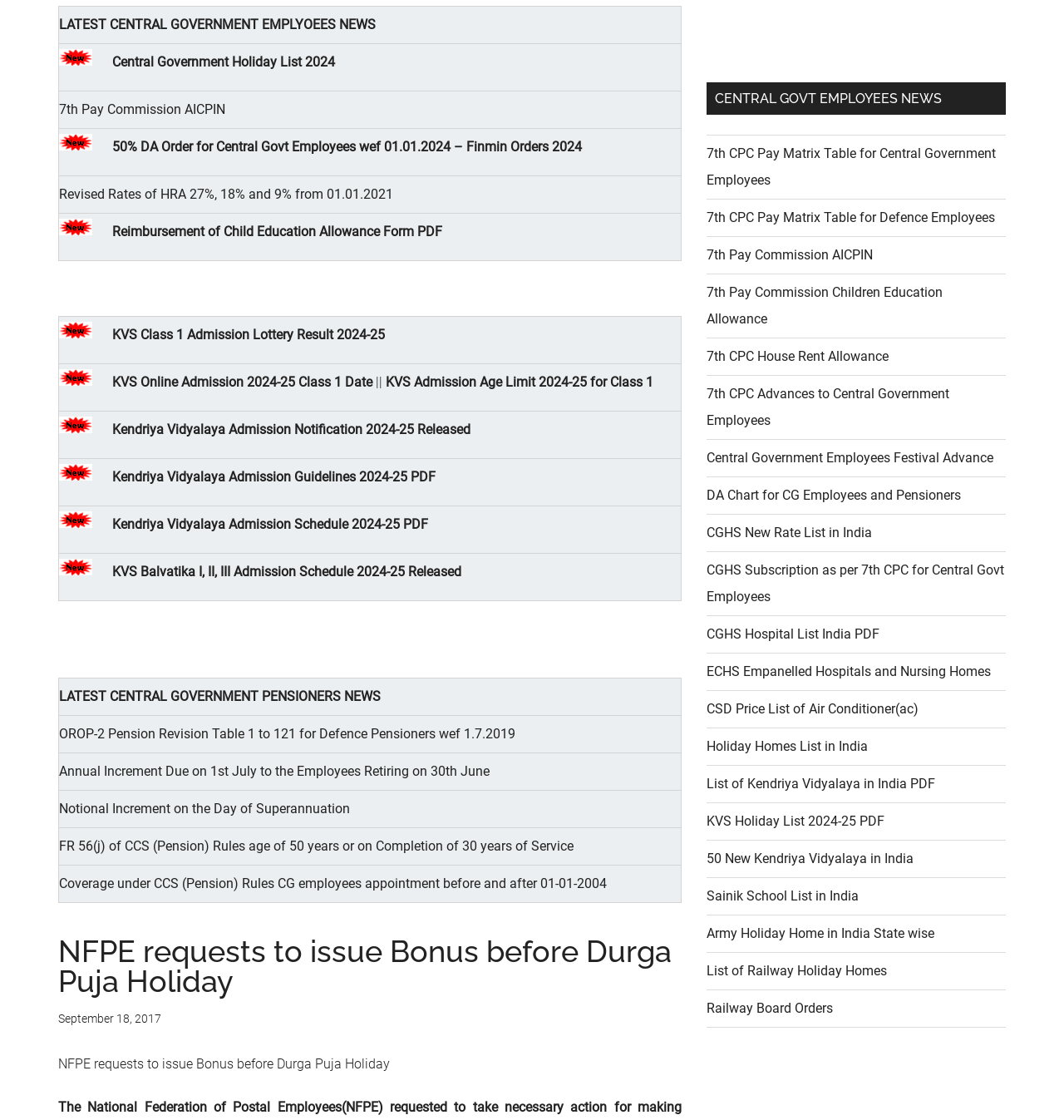Identify the bounding box for the element characterized by the following description: "7th Pay Commission AICPIN".

[0.664, 0.221, 0.82, 0.235]